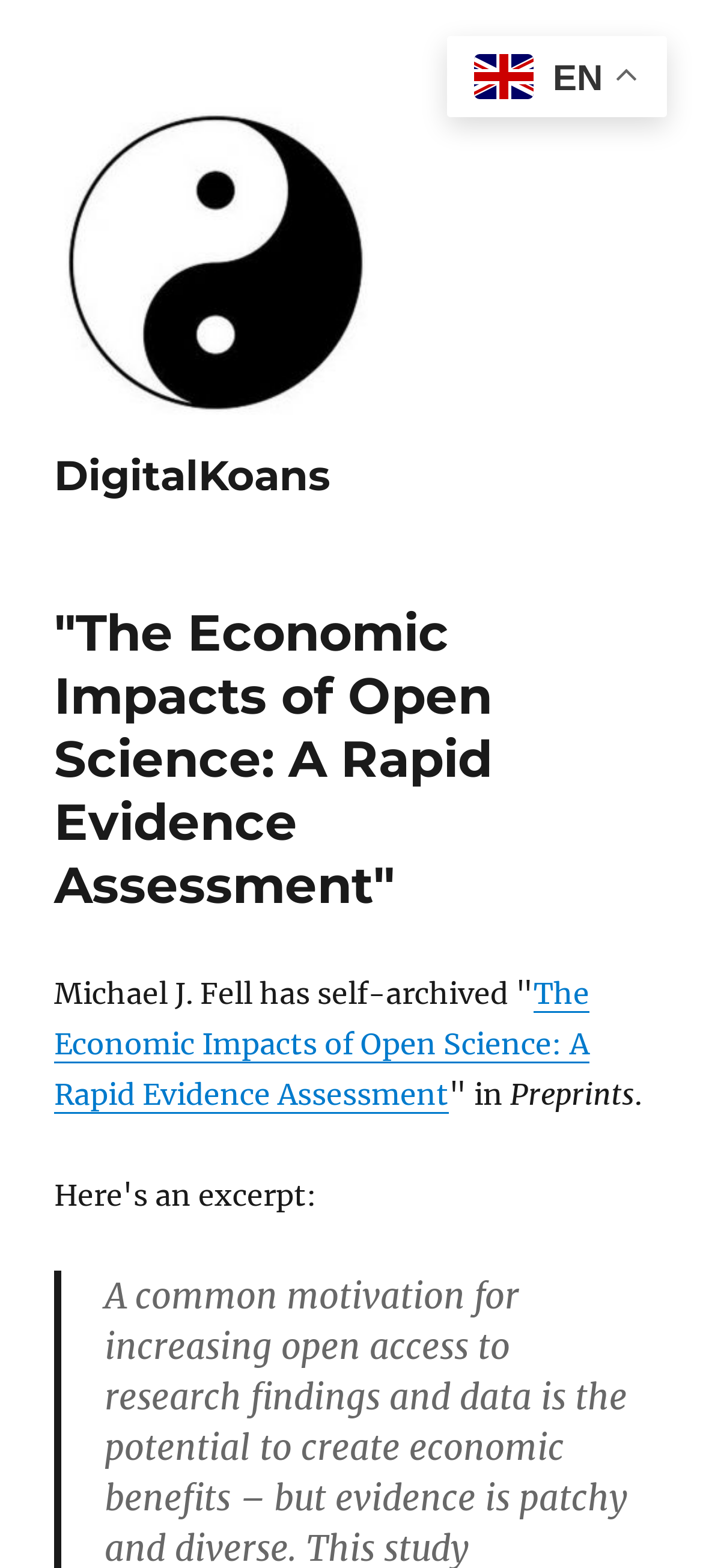What is the language of the webpage?
Please use the visual content to give a single word or phrase answer.

English